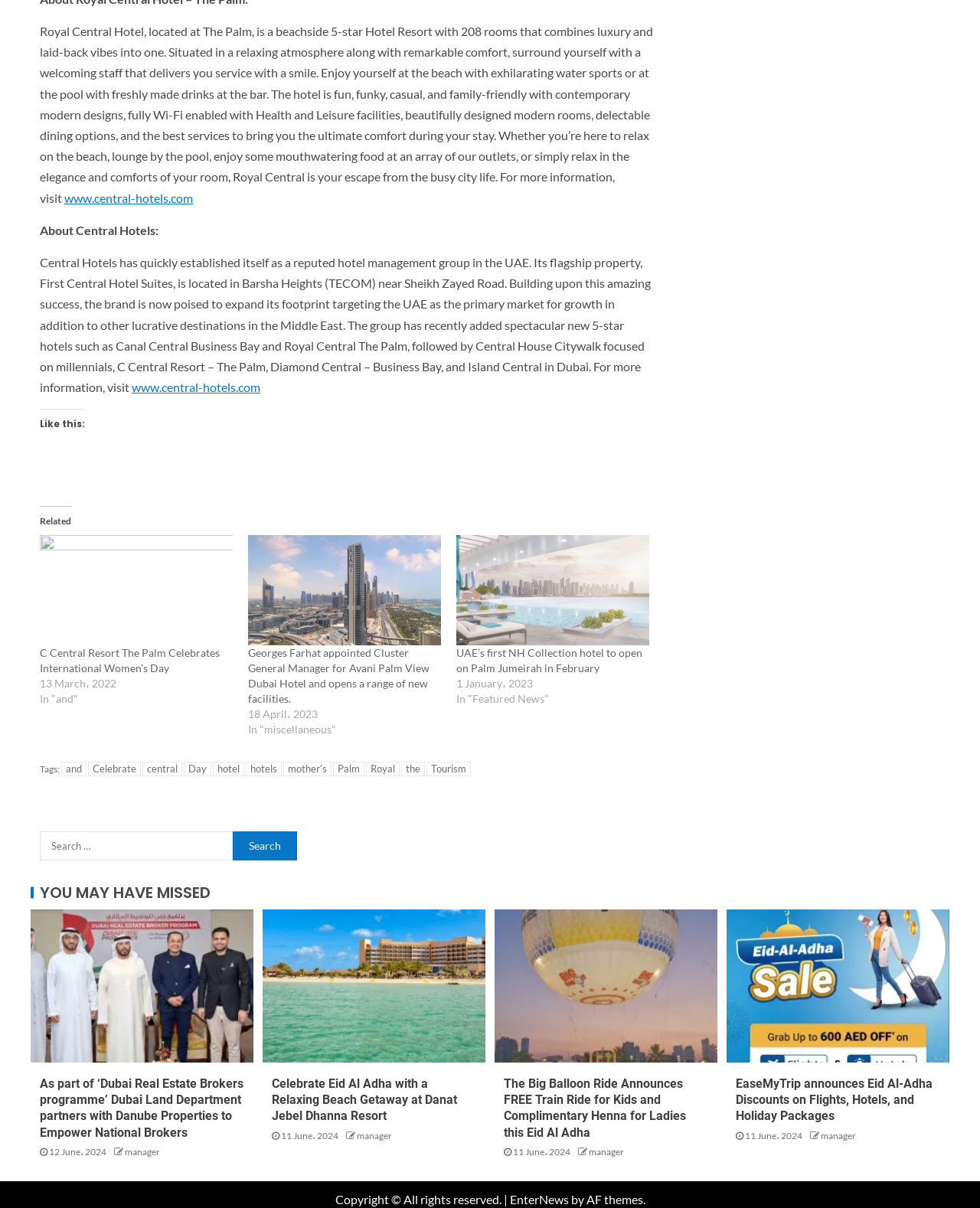Please answer the following question using a single word or phrase: What is the name of the hotel described on this webpage?

Royal Central Hotel